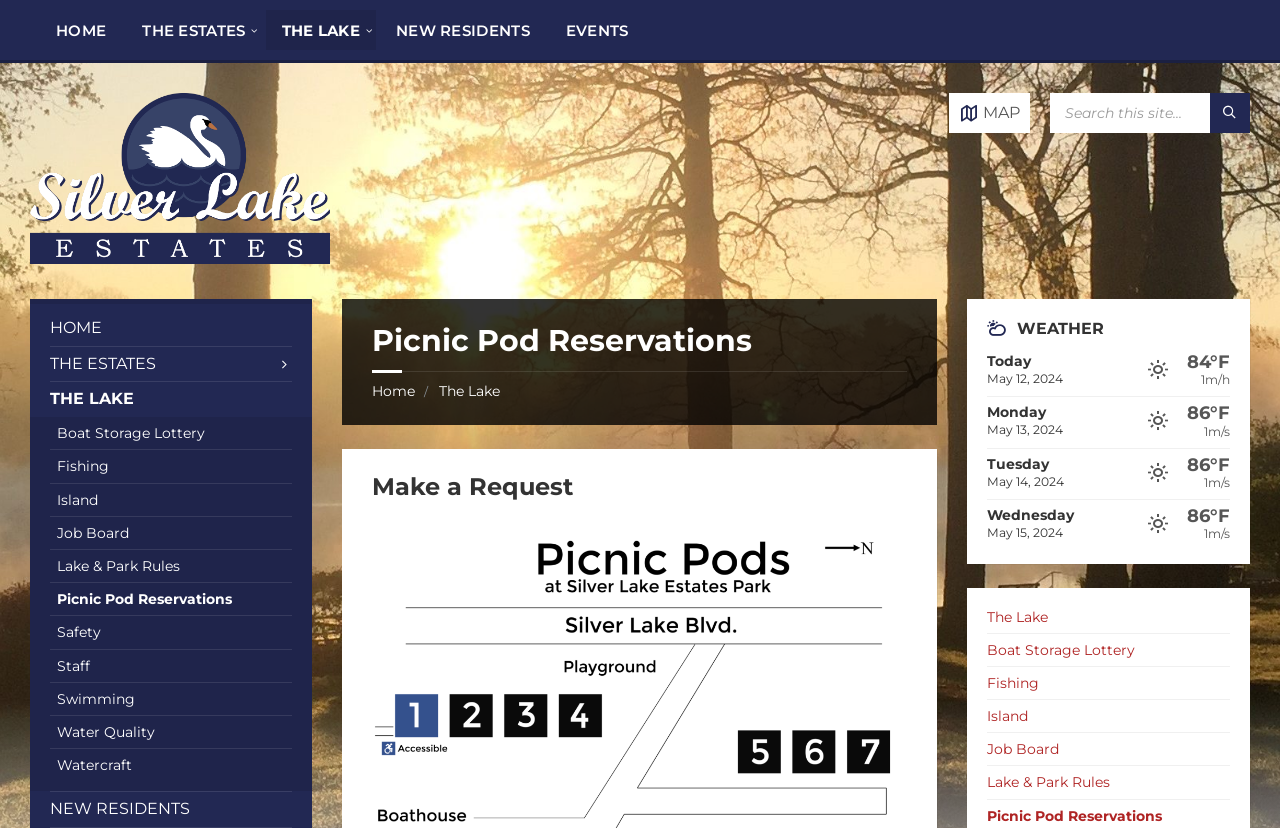Bounding box coordinates are to be given in the format (top-left x, top-left y, bottom-right x, bottom-right y). All values must be floating point numbers between 0 and 1. Provide the bounding box coordinate for the UI element described as: Picnic Pod Reservations

[0.771, 0.78, 0.908, 0.802]